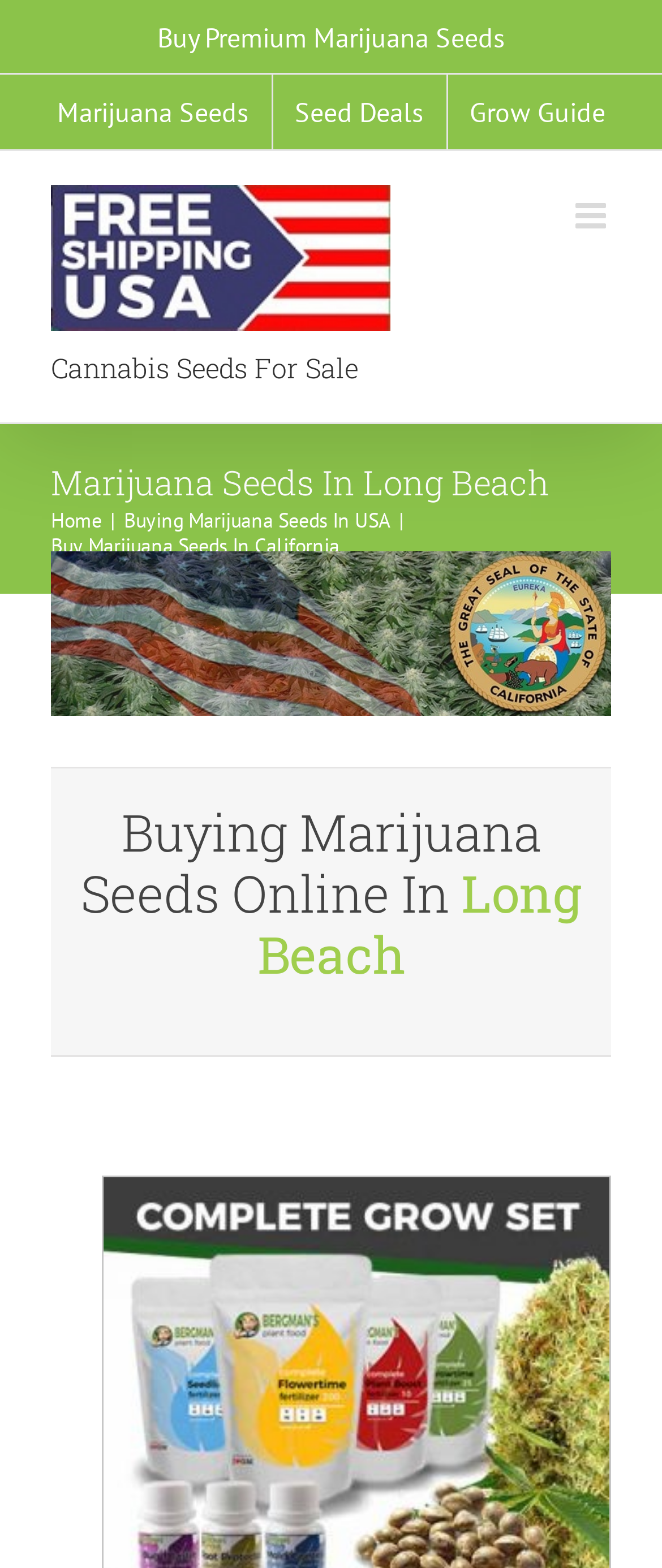Indicate the bounding box coordinates of the element that must be clicked to execute the instruction: "Read Cut The Rope Time Travel Apk Free Download For Android". The coordinates should be given as four float numbers between 0 and 1, i.e., [left, top, right, bottom].

None